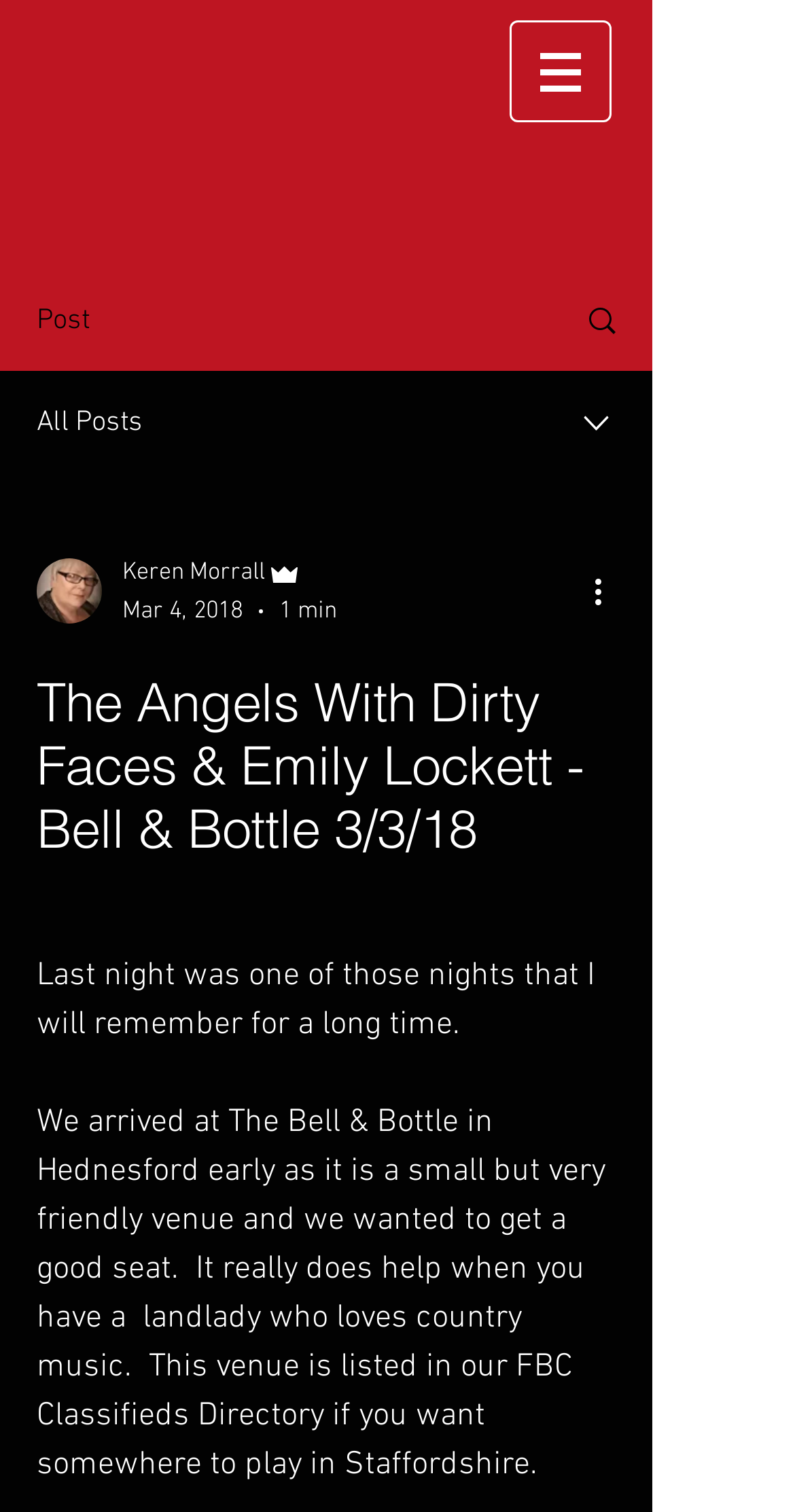Please find the bounding box for the following UI element description. Provide the coordinates in (top-left x, top-left y, bottom-right x, bottom-right y) format, with values between 0 and 1: Keren Morrall

[0.154, 0.366, 0.423, 0.392]